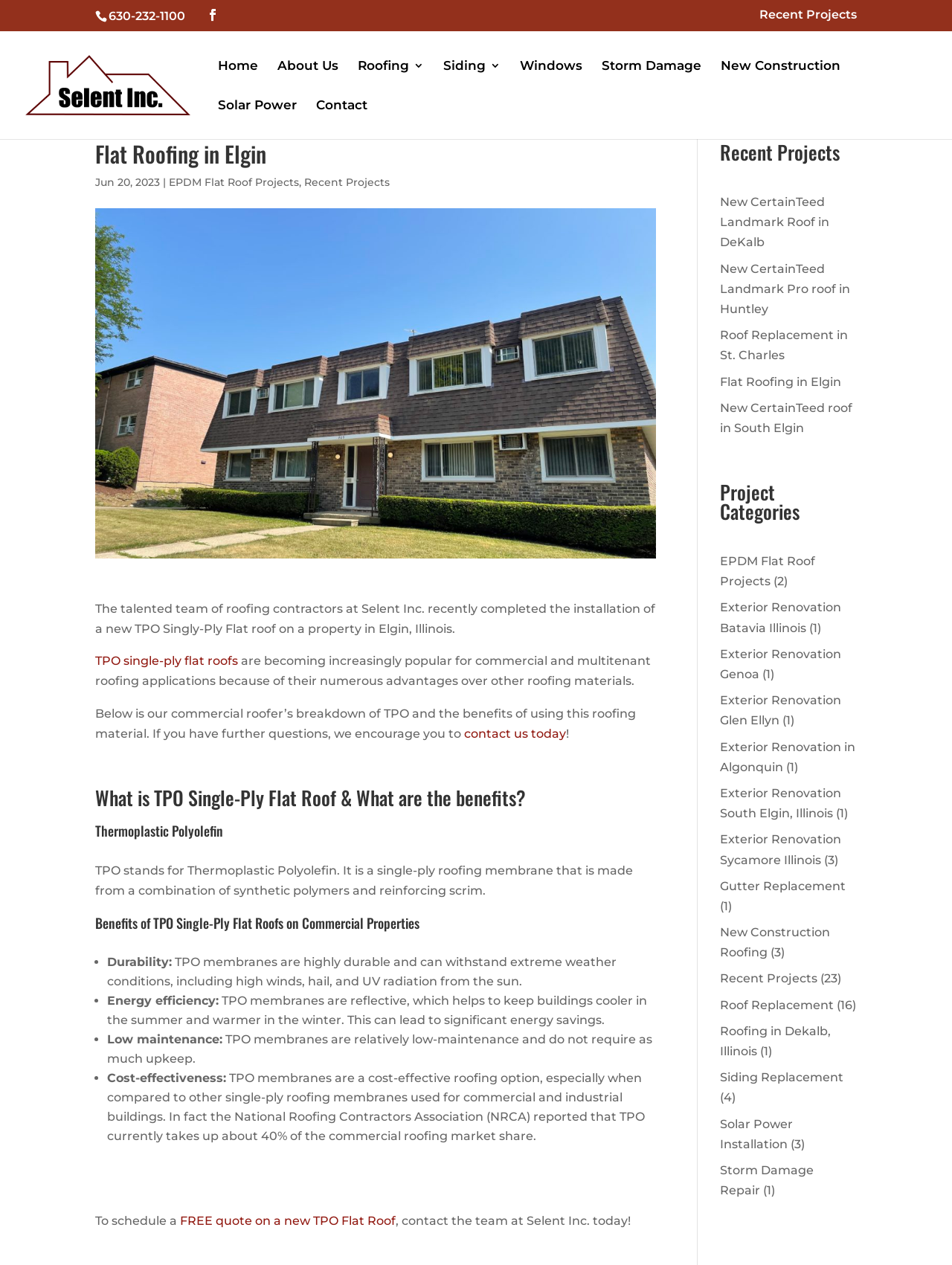What type of roof did Selent Inc. recently install?
Provide a fully detailed and comprehensive answer to the question.

I found this information by reading the text on the page, which states that 'The talented team of roofing contractors at Selent Inc. recently completed the installation of a new TPO Singly-Ply Flat roof on a property in Elgin, Illinois.'